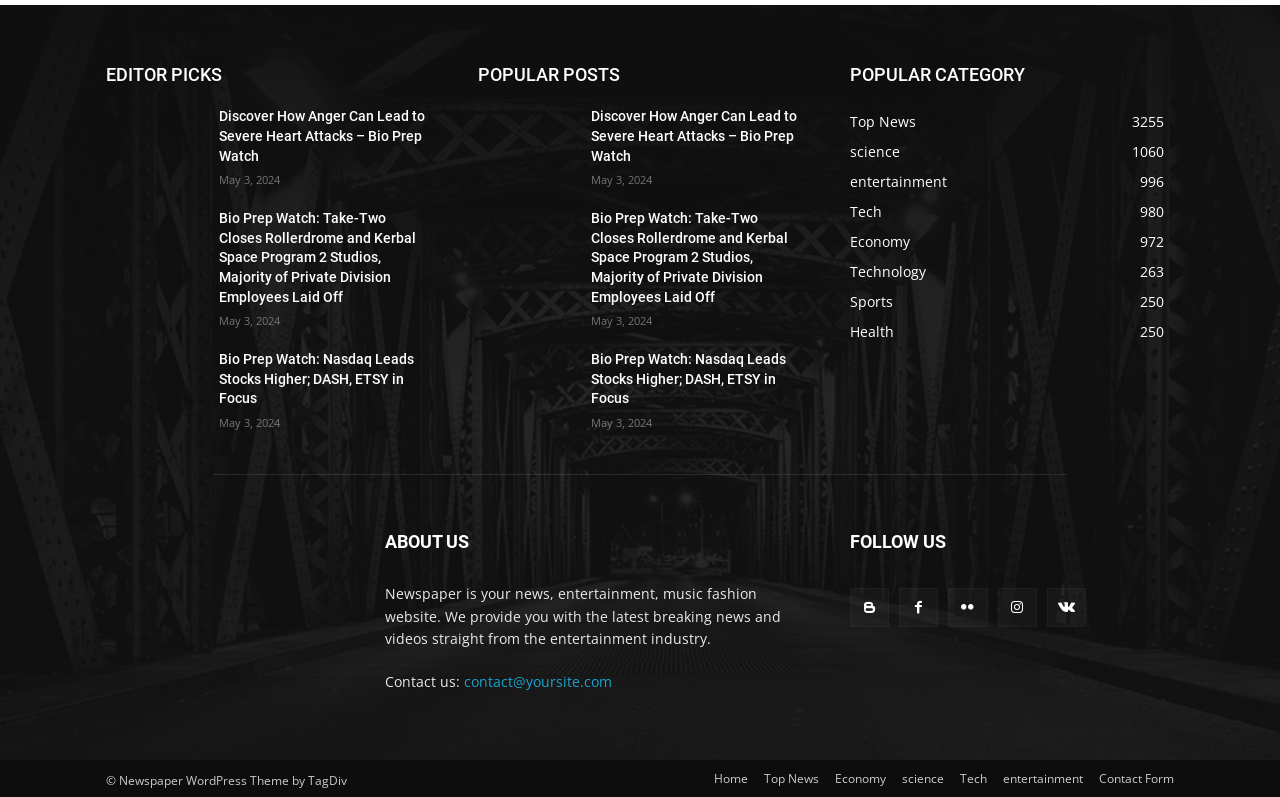Identify the bounding box coordinates of the section that should be clicked to achieve the task described: "Read 'Discover How Anger Can Lead to Severe Heart Attacks – Bio Prep Watch'".

[0.083, 0.132, 0.159, 0.217]